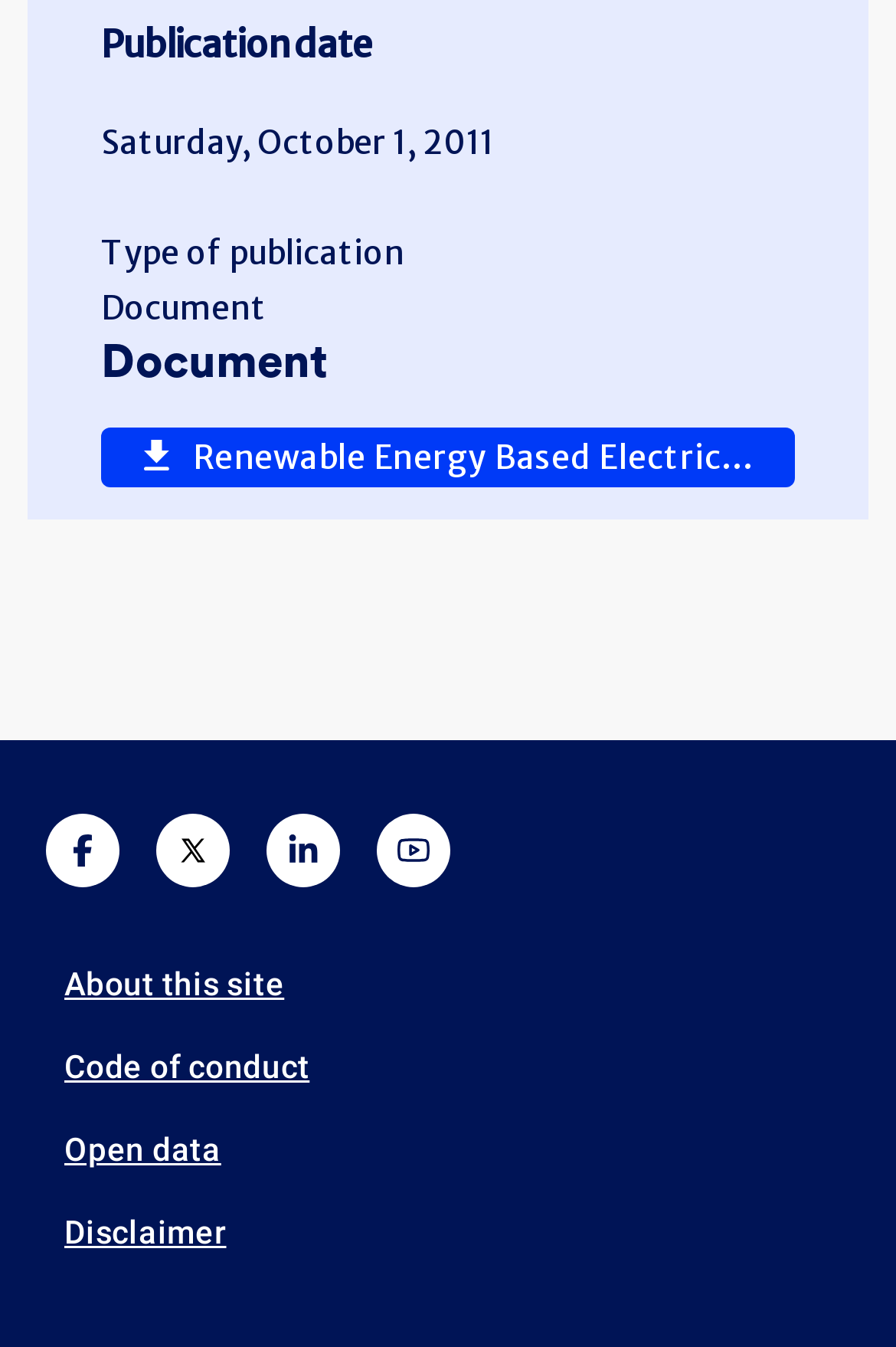Locate the bounding box coordinates of the clickable area needed to fulfill the instruction: "Go to About this site".

[0.051, 0.7, 0.949, 0.761]